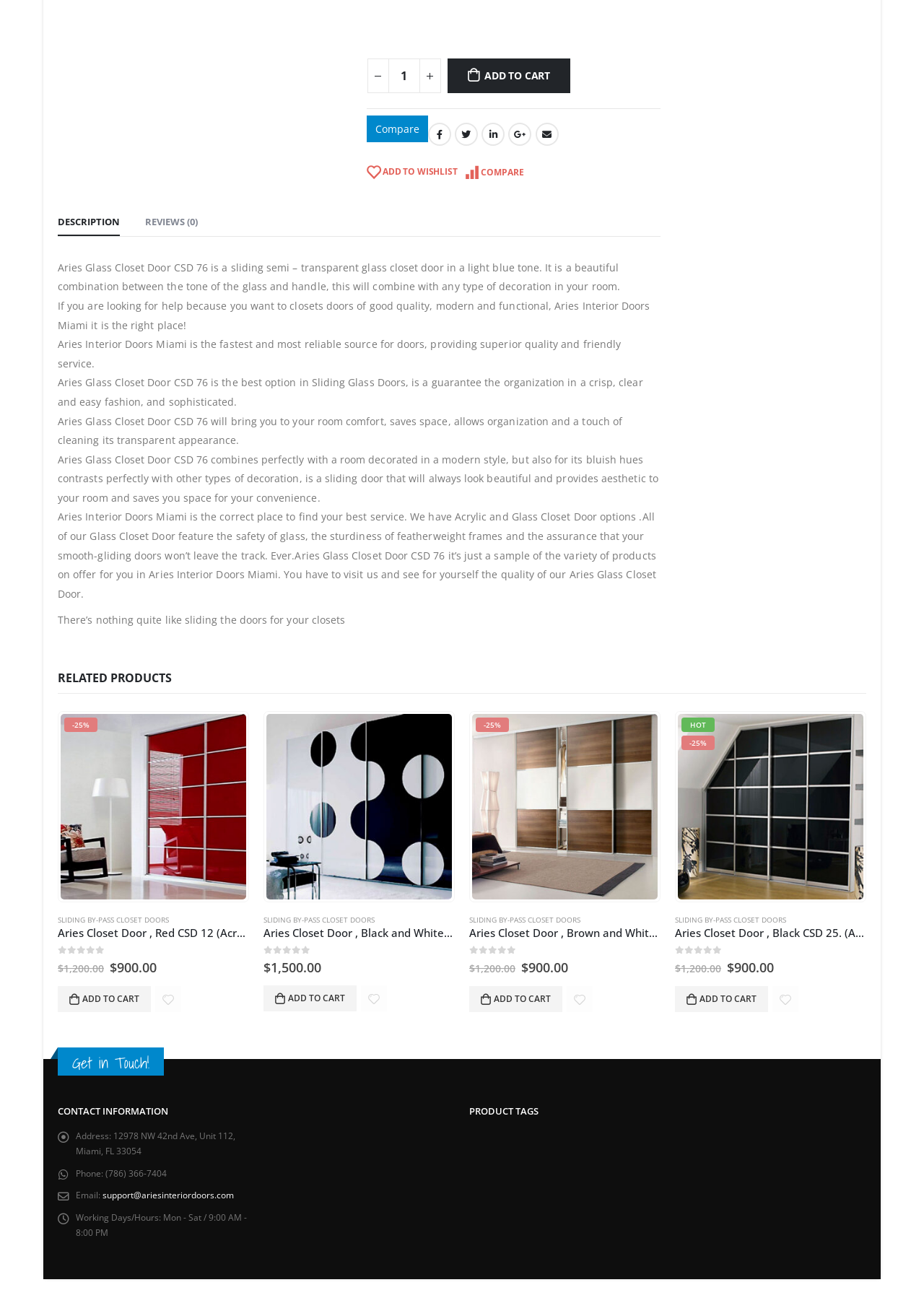What is the purpose of the 'ADD TO CART' button?
Examine the image and provide an in-depth answer to the question.

I found the 'ADD TO CART' button next to each product on the webpage. Its purpose is to add the product to the user's shopping cart when clicked.